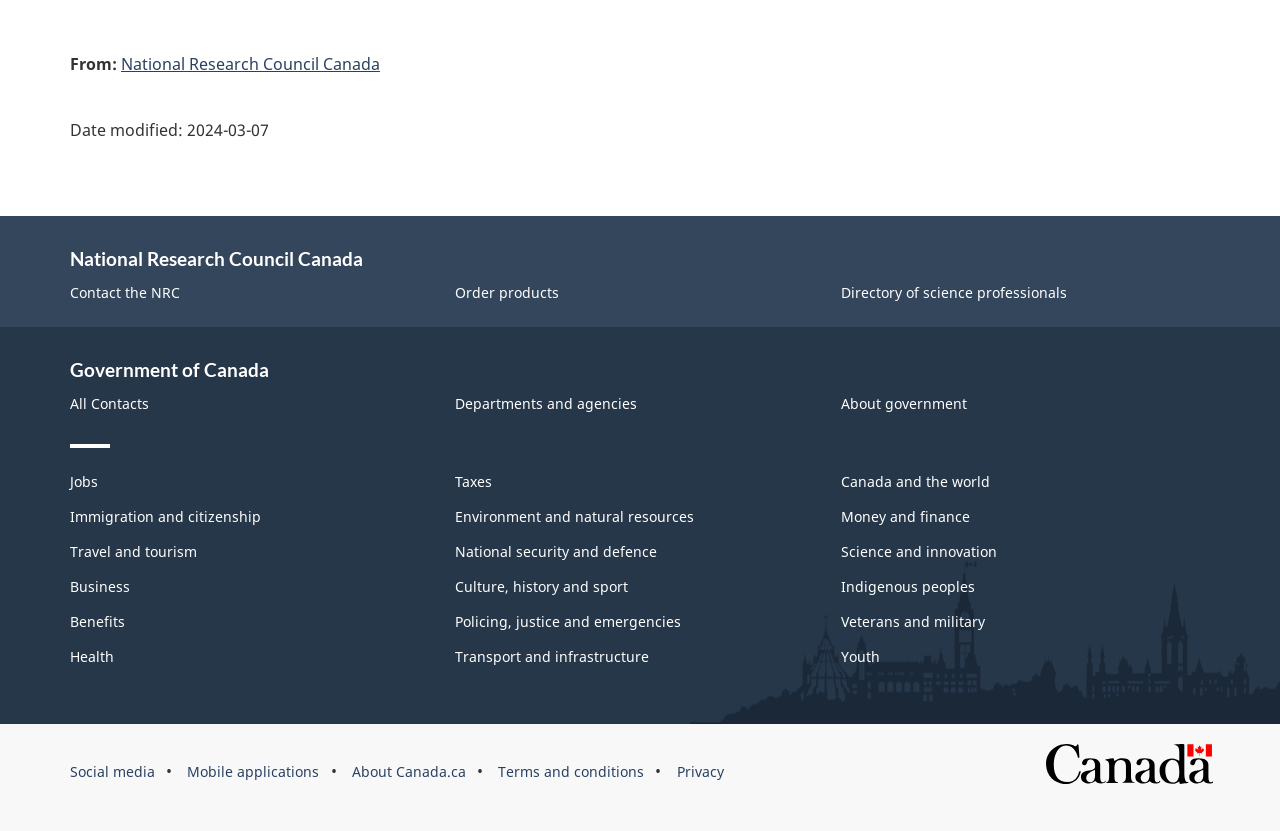Locate the bounding box coordinates of the element I should click to achieve the following instruction: "Click the 'Directory of science professionals' link".

[0.657, 0.34, 0.833, 0.363]